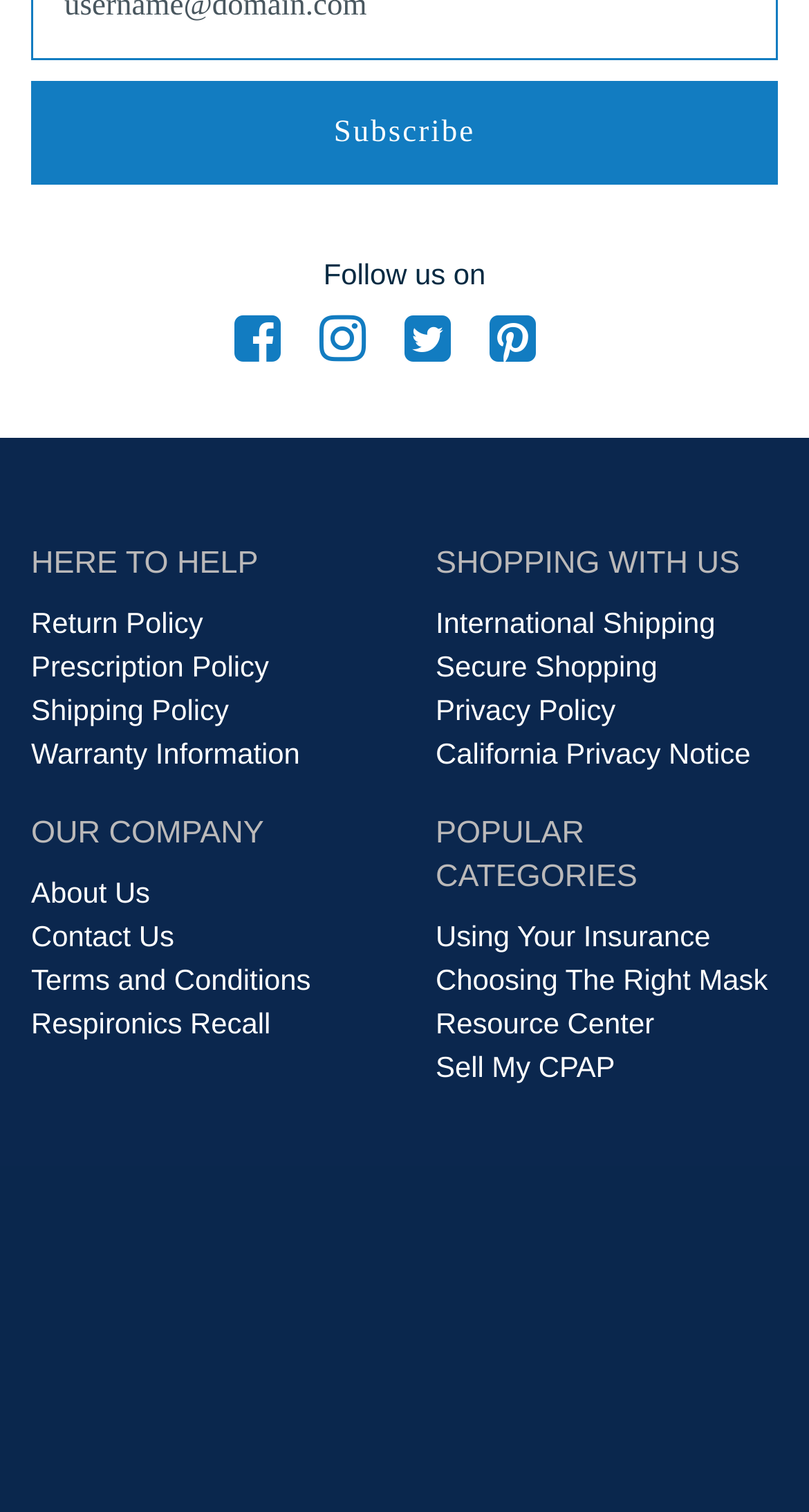Locate the bounding box coordinates of the area to click to fulfill this instruction: "Learn about International Shipping". The bounding box should be presented as four float numbers between 0 and 1, in the order [left, top, right, bottom].

[0.538, 0.401, 0.884, 0.423]